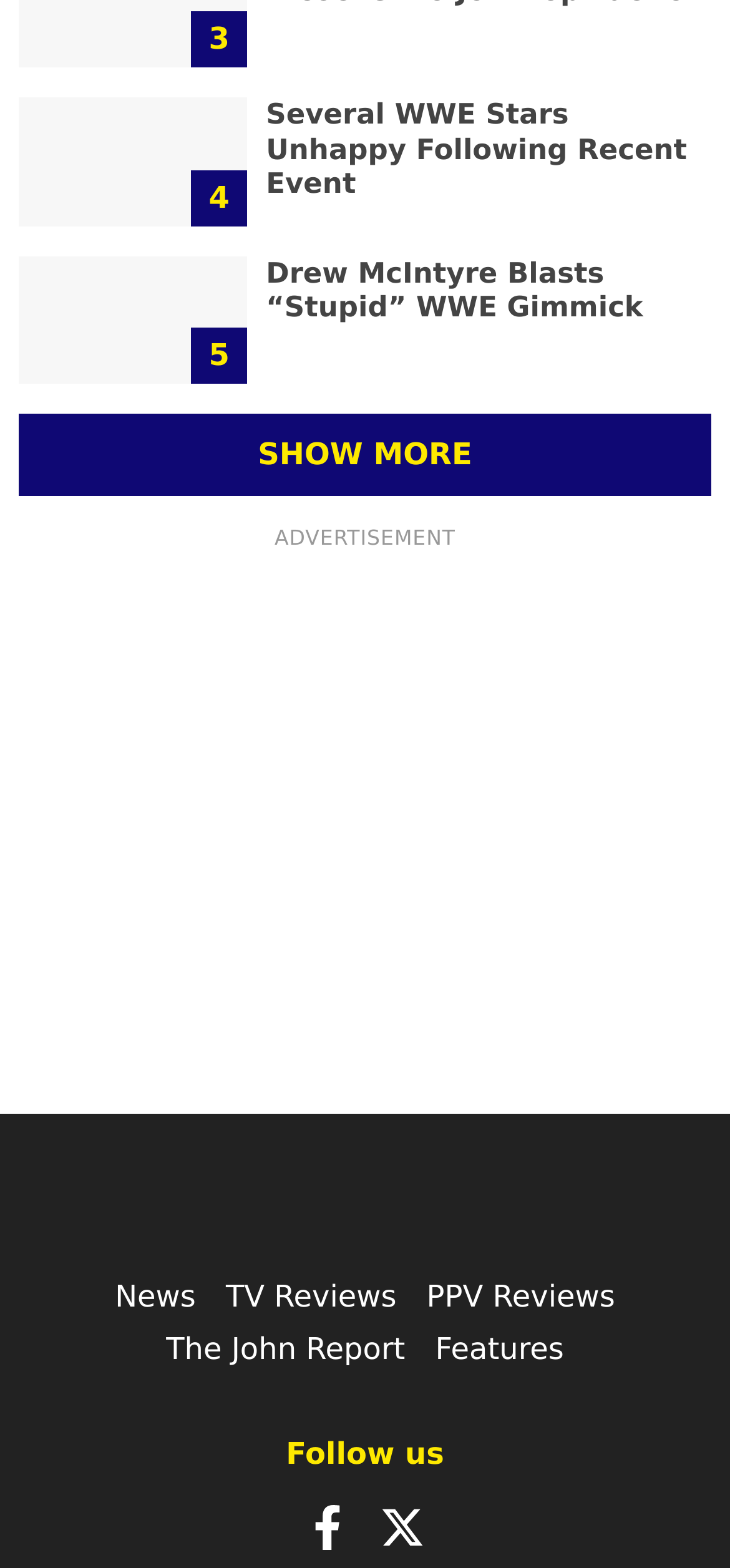What type of content does the website provide?
Provide an in-depth and detailed answer to the question.

The website has links to 'News', 'TV Reviews', 'PPV Reviews', and 'Features', suggesting that it provides news and reviews related to TV, PPV, and other topics.